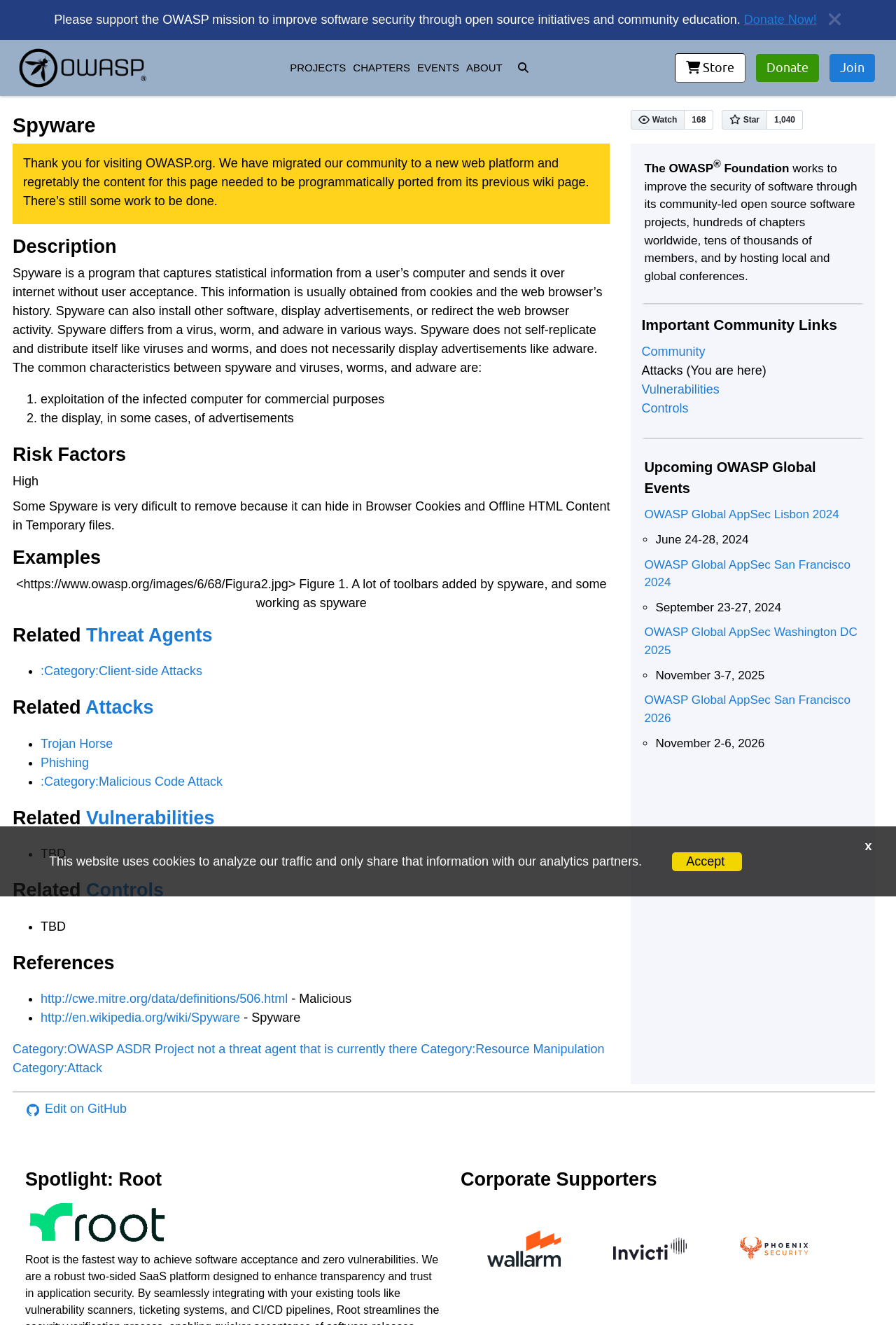Write a detailed summary of the webpage.

The webpage is about Spyware on the OWASP Foundation website. At the top, there is an announcement with a message about supporting the OWASP mission and a "Donate Now!" button. There is also a "close announcement" link. Below the announcement, there is a main navigation menu with links to the homepage, projects, chapters, events, about, and a search icon.

On the left side, there is a section with links to store, donate, and join OWASP. Below this section, there is a message about the website using cookies and an "Accept" button.

The main content of the webpage is about Spyware, with a heading and a tab panel. The tab panel contains several sections, including a description of Spyware, its risk factors, examples, related threat agents, related attacks, related vulnerabilities, related controls, and references.

In the description section, there is a text explaining what Spyware is, how it differs from viruses, worms, and adware, and its common characteristics. The risk factors section has a heading and a text describing the risks associated with Spyware. The examples section has a heading and an image with a caption.

The related threat agents, related attacks, related vulnerabilities, and related controls sections all have headings and lists of links to relevant topics. The references section has a heading and a list of links to external resources.

At the bottom of the webpage, there is a separator line, followed by links to edit, watch, and star the page on GitHub, as well as a count of subscribers and stargazers. On the right side, there is a complementary section with the OWASP Foundation logo and a superscript registered trademark symbol.